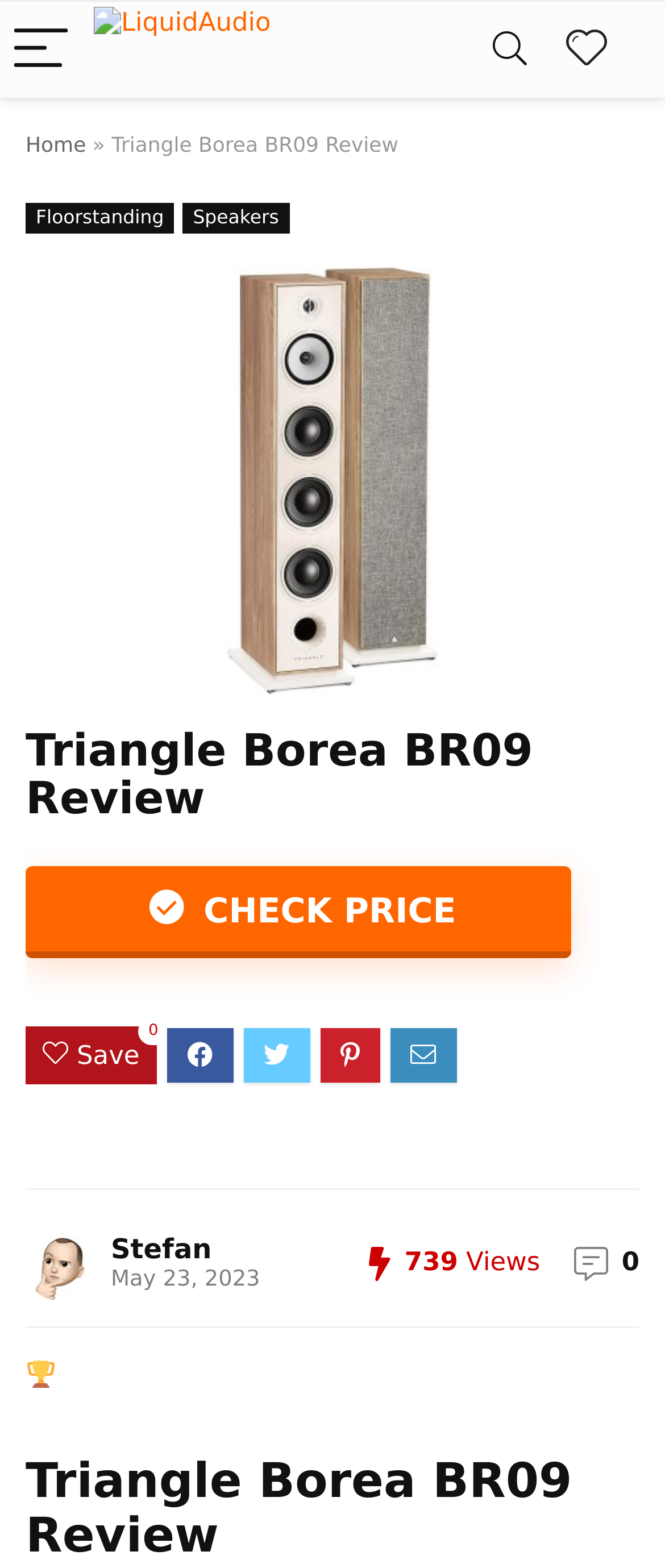Please locate the clickable area by providing the bounding box coordinates to follow this instruction: "Go to the home page".

[0.038, 0.085, 0.129, 0.1]